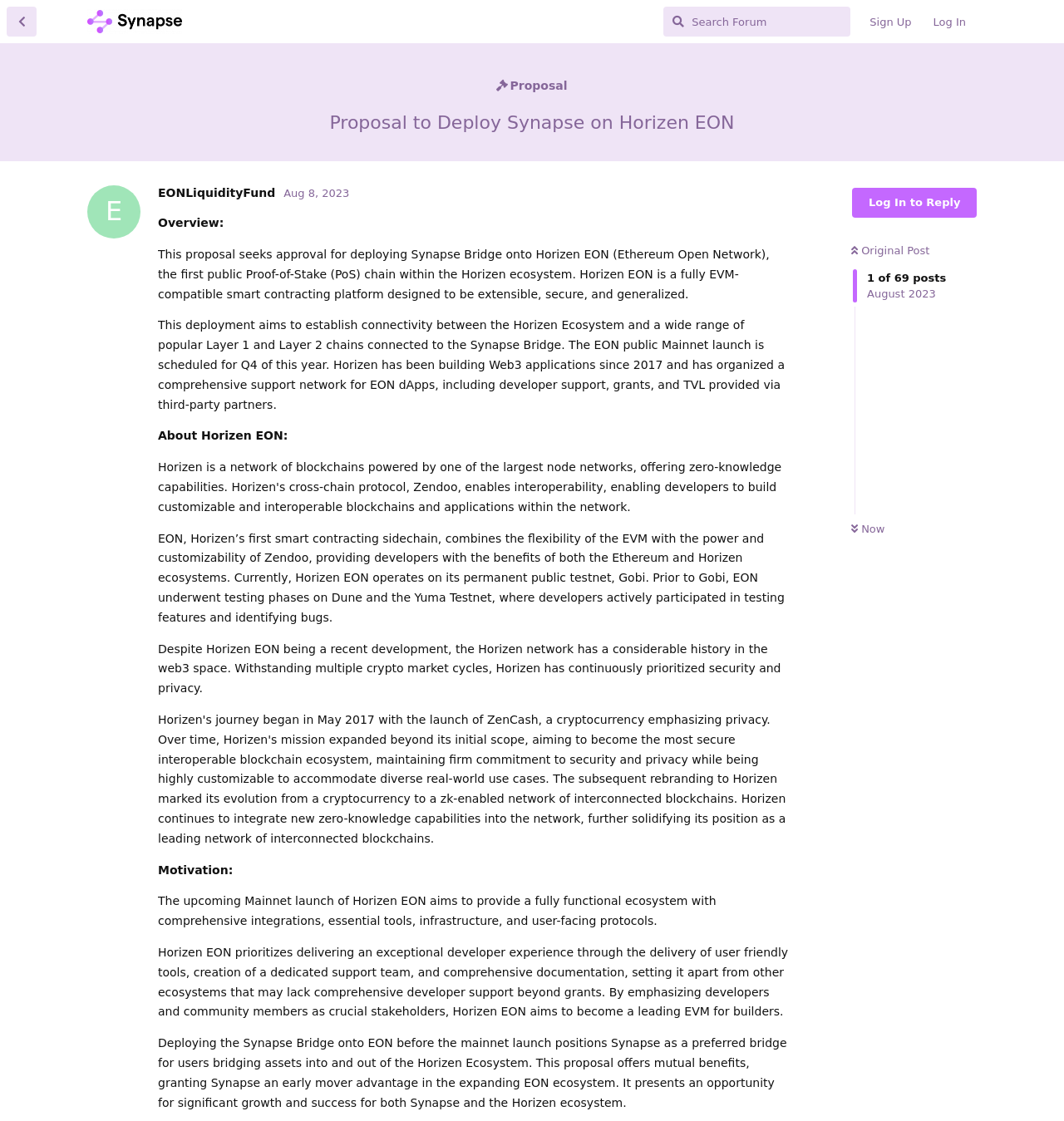Identify the bounding box coordinates of the part that should be clicked to carry out this instruction: "Log in".

[0.867, 0.006, 0.918, 0.033]